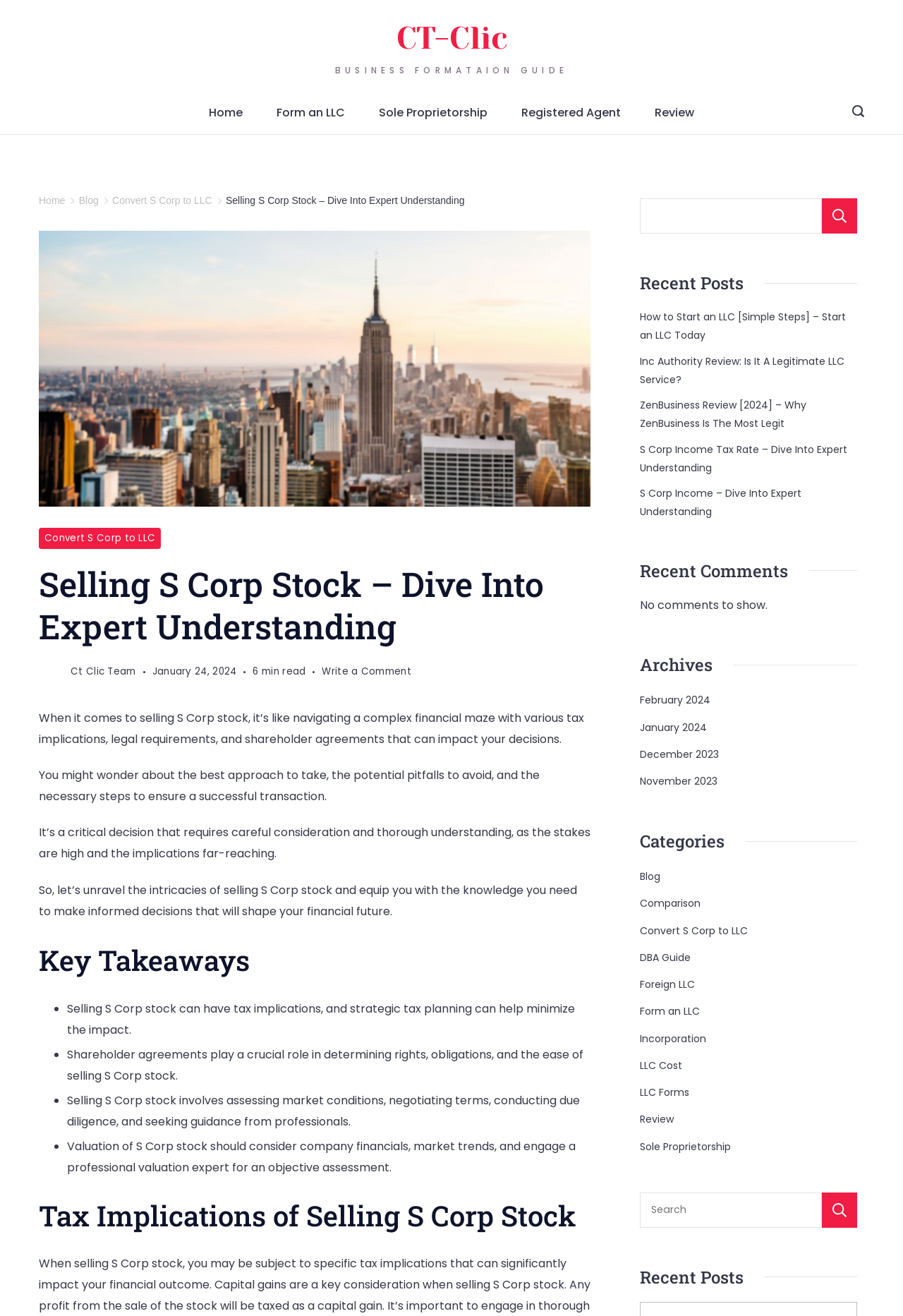Predict the bounding box for the UI component with the following description: "Form an LLC".

[0.288, 0.07, 0.401, 0.102]